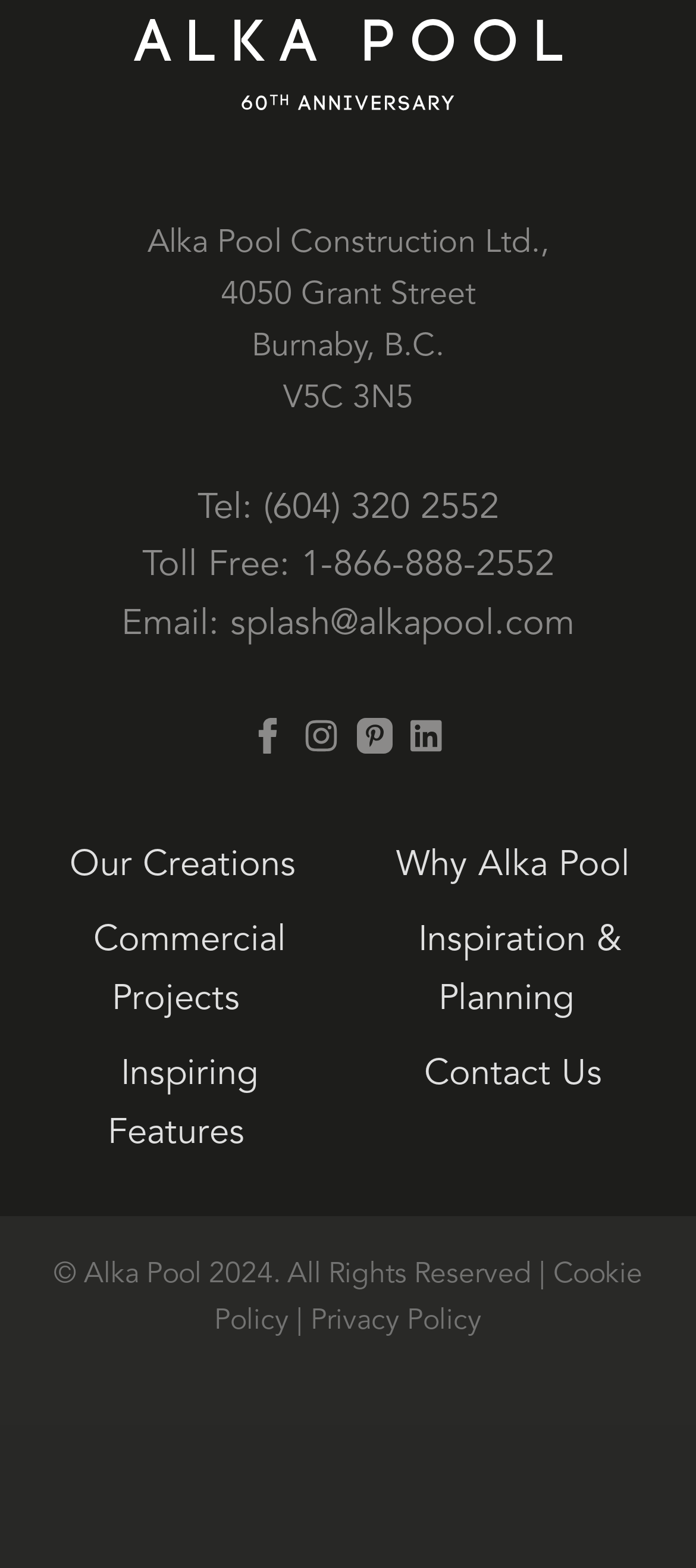How many social media links are there?
Using the screenshot, give a one-word or short phrase answer.

4